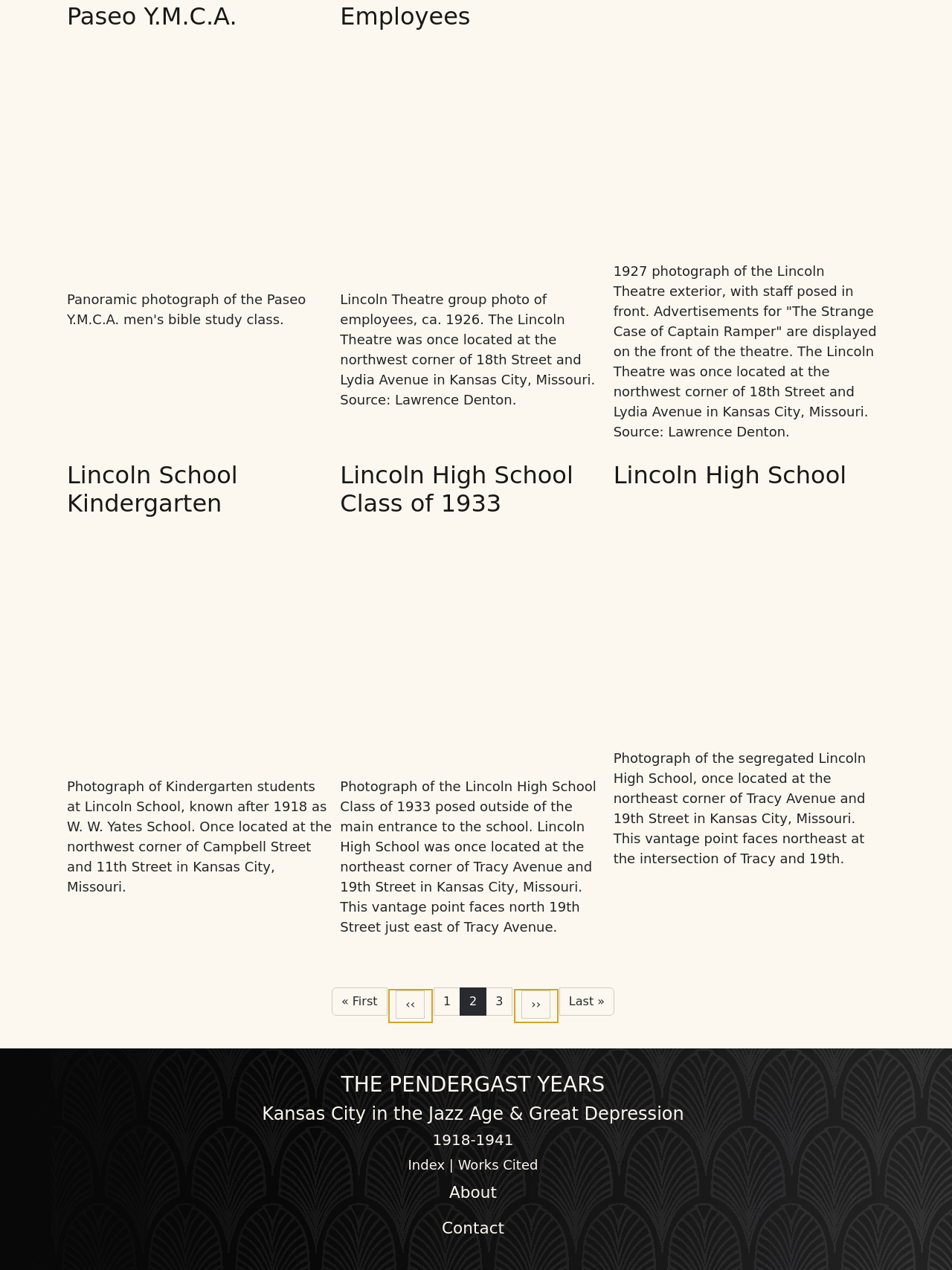What is the name of the theatre in the 1927 photograph?
Offer a detailed and exhaustive answer to the question.

I found the answer by looking at the image description of the element with bounding box coordinates [0.644, 0.006, 0.923, 0.195], which is an image of the Lincoln Theatre exterior, with staff posed in front.